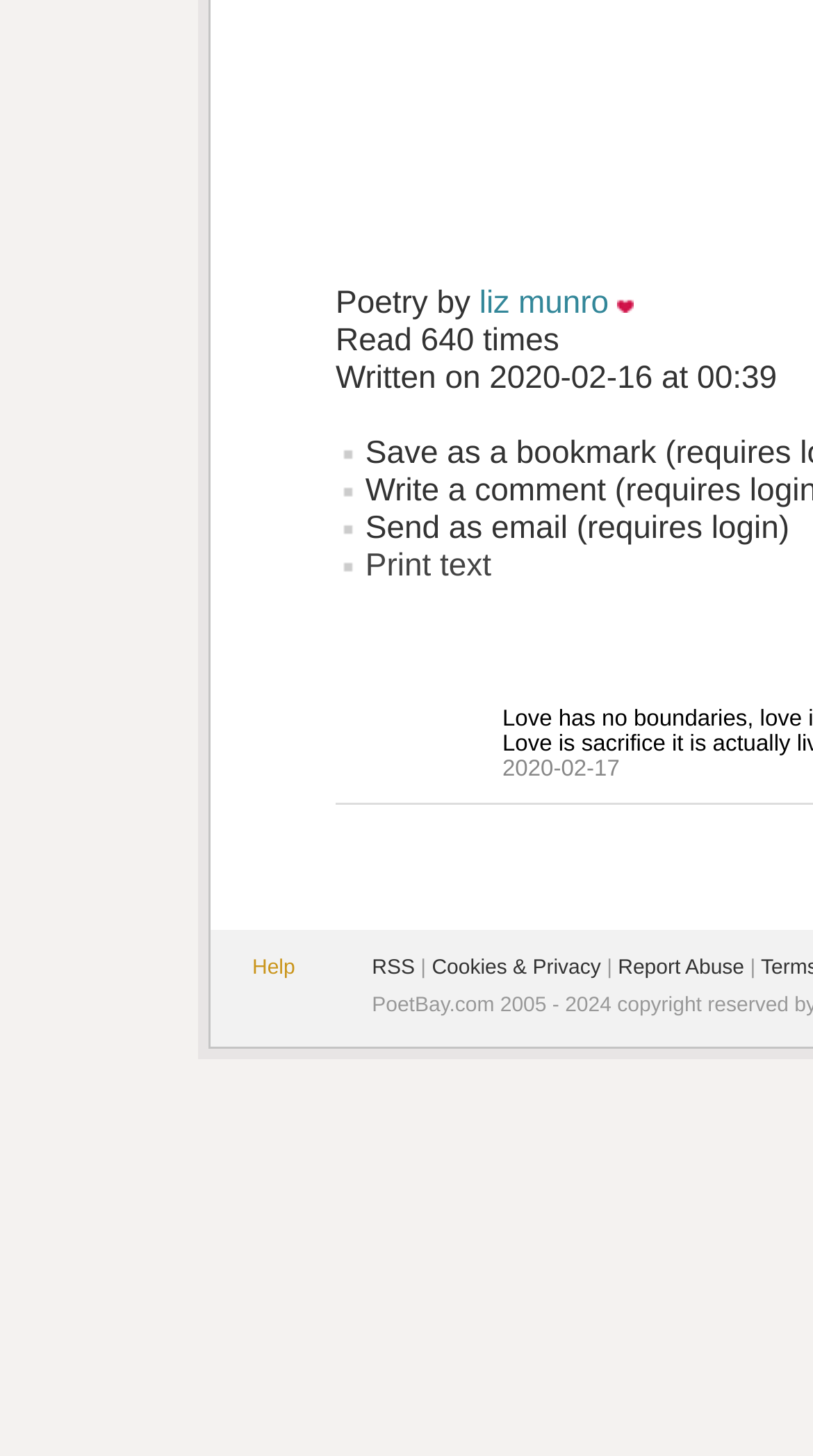Locate the bounding box for the described UI element: "RSS". Ensure the coordinates are four float numbers between 0 and 1, formatted as [left, top, right, bottom].

[0.457, 0.657, 0.51, 0.673]